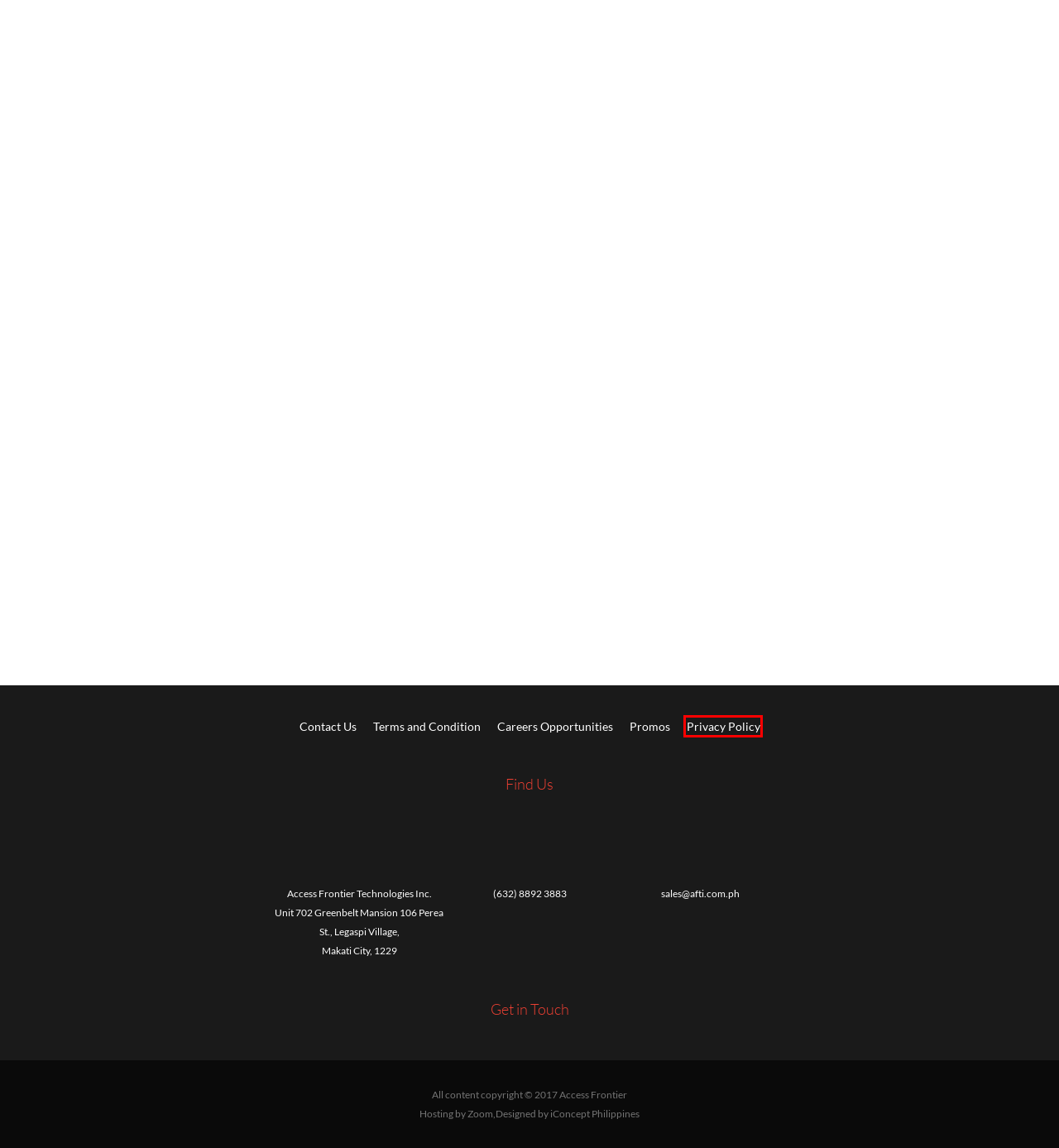Look at the screenshot of a webpage, where a red bounding box highlights an element. Select the best description that matches the new webpage after clicking the highlighted element. Here are the candidates:
A. TERMS AND CONDITION – ACCESS FRONTIER
B. CONTACT US – ACCESS FRONTIER
C. Hardware L2-L4 testing & demarcation - Accedian
D. Software L2-L7 passive analysis - Accedian
E. Orchestrator - Accedian
F. Promos – ACCESS FRONTIER
G. Careers – ACCESS FRONTIER
H. PRIVACY POLICY – ACCESS FRONTIER

H